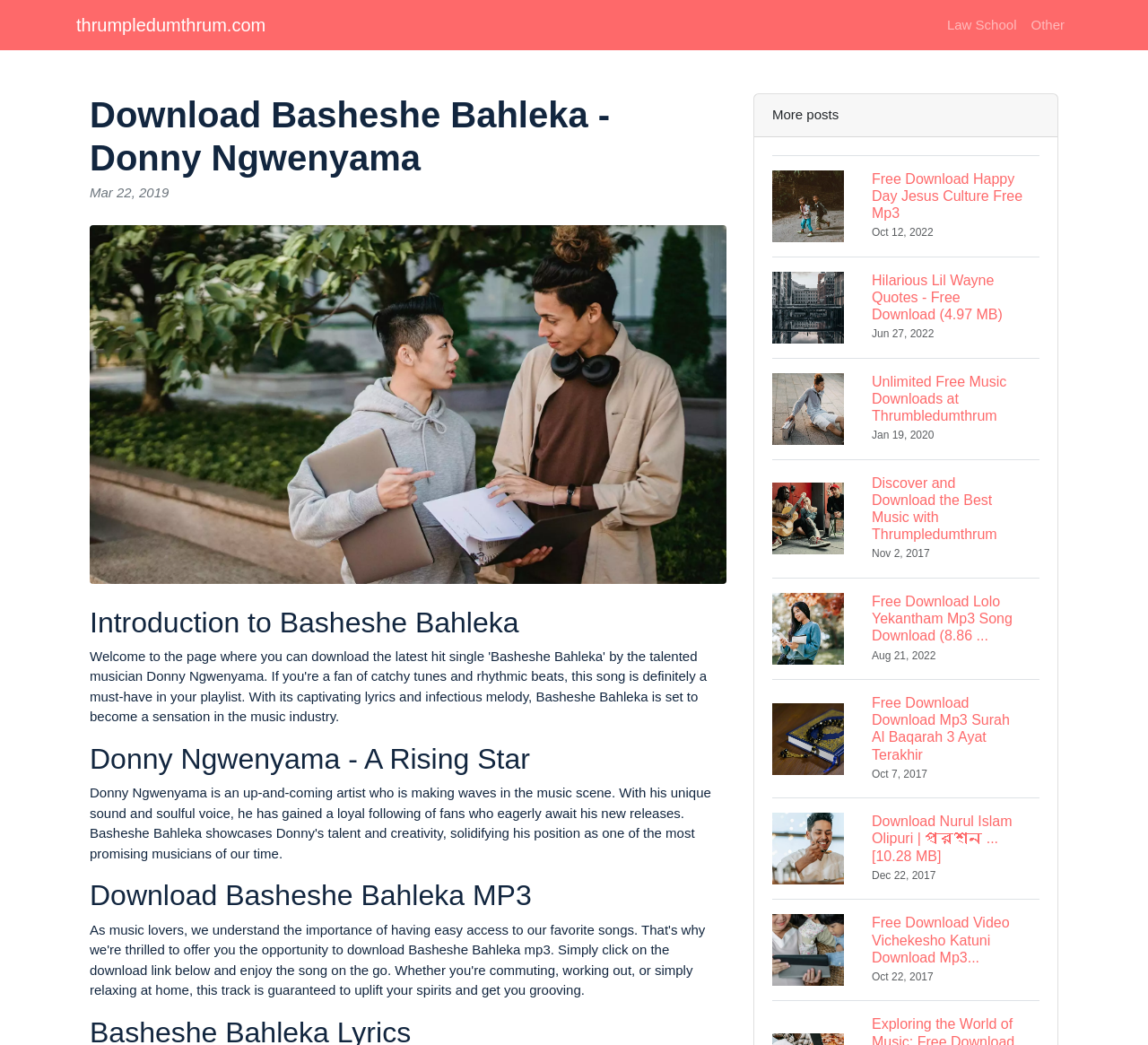What is the date of the song's release?
Utilize the information in the image to give a detailed answer to the question.

The question can be answered by looking at the StaticText element with the text 'Mar 22, 2019', which is a child of the HeaderAsNonLandmark element. This text indicates the date of the song's release.